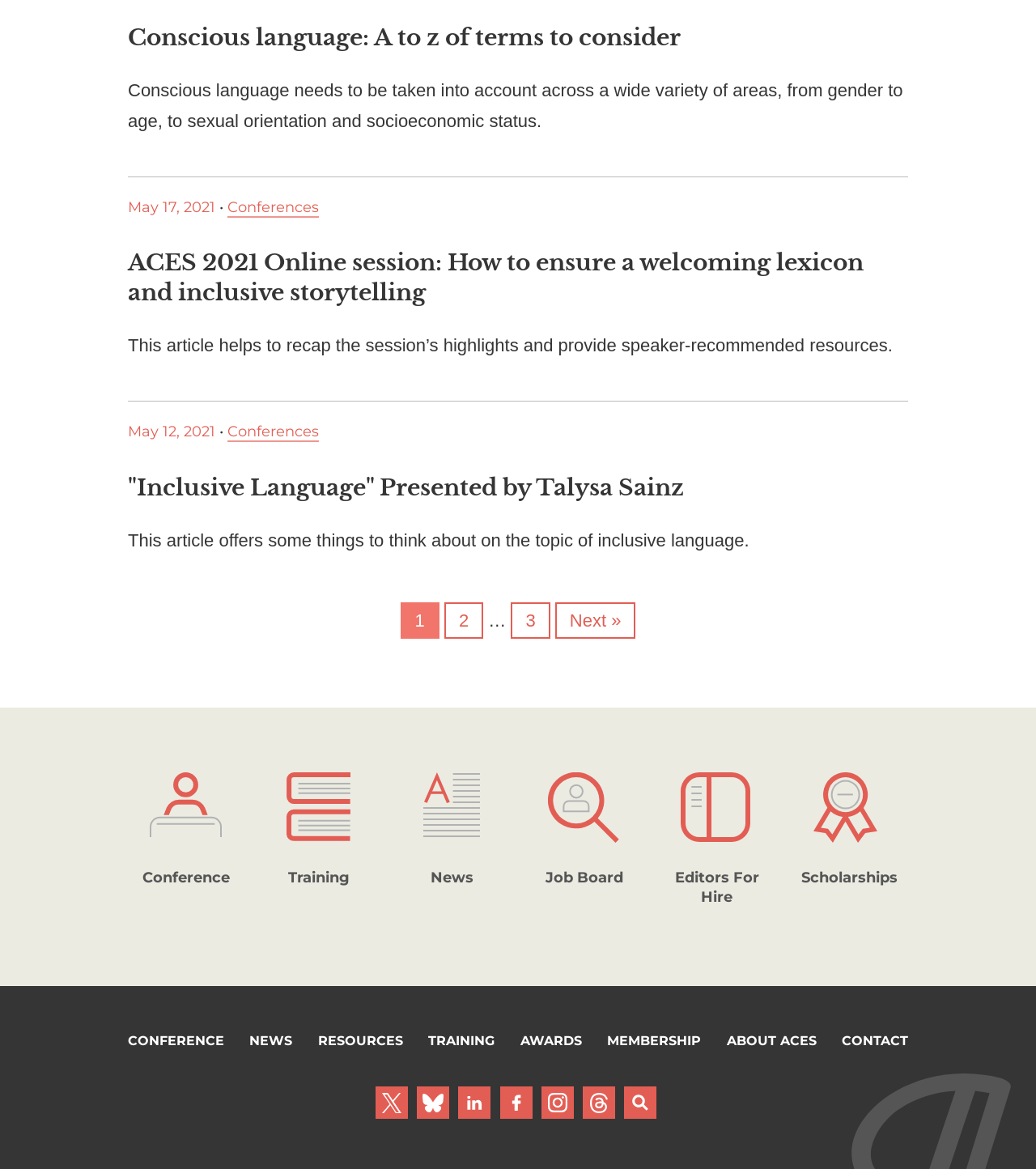Locate the UI element described by Conference and provide its bounding box coordinates. Use the format (top-left x, top-left y, bottom-right x, bottom-right y) with all values as floating point numbers between 0 and 1.

[0.123, 0.884, 0.216, 0.897]